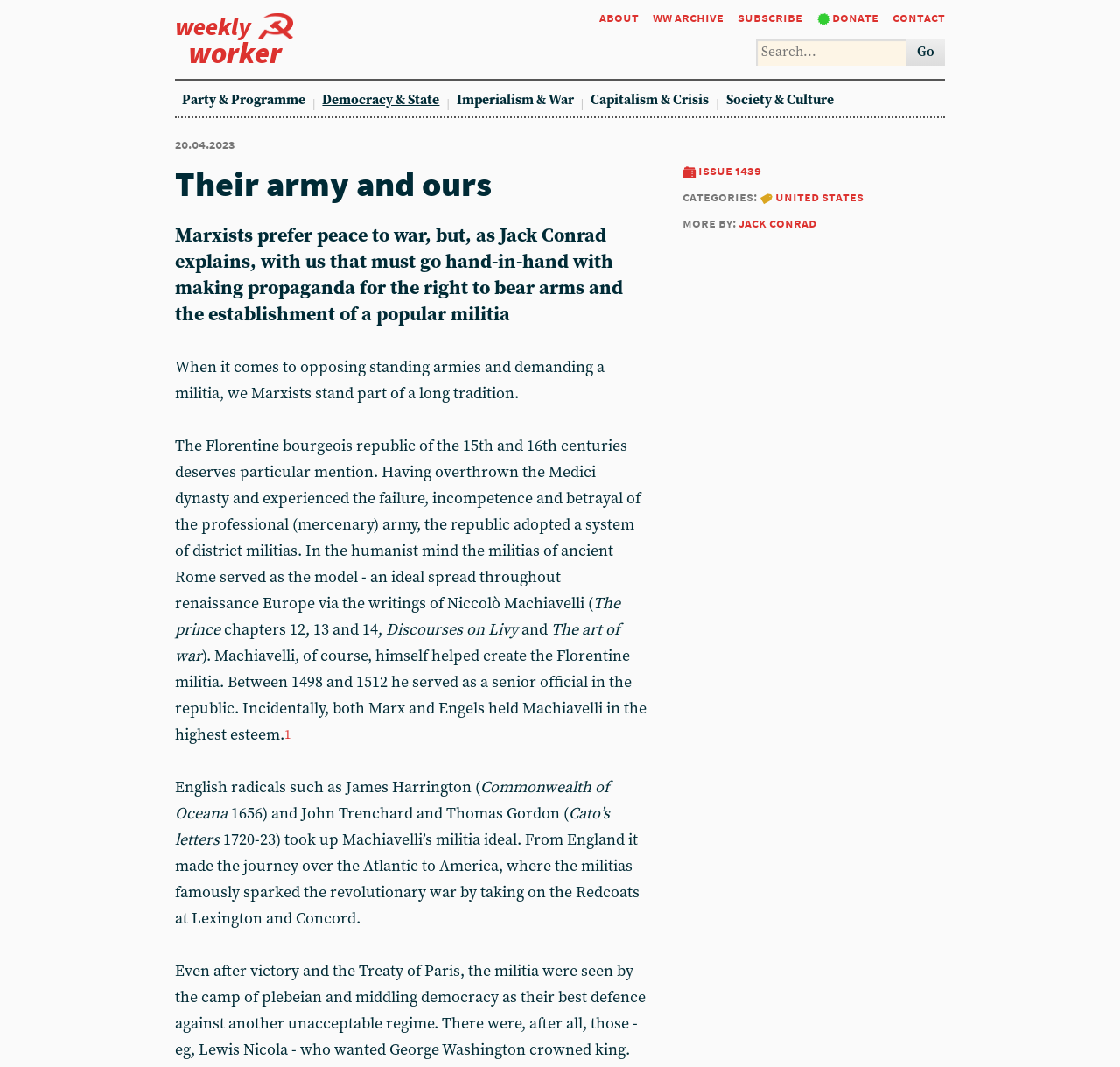Can you find the bounding box coordinates for the element to click on to achieve the instruction: "Click the 'about' link"?

[0.535, 0.004, 0.57, 0.029]